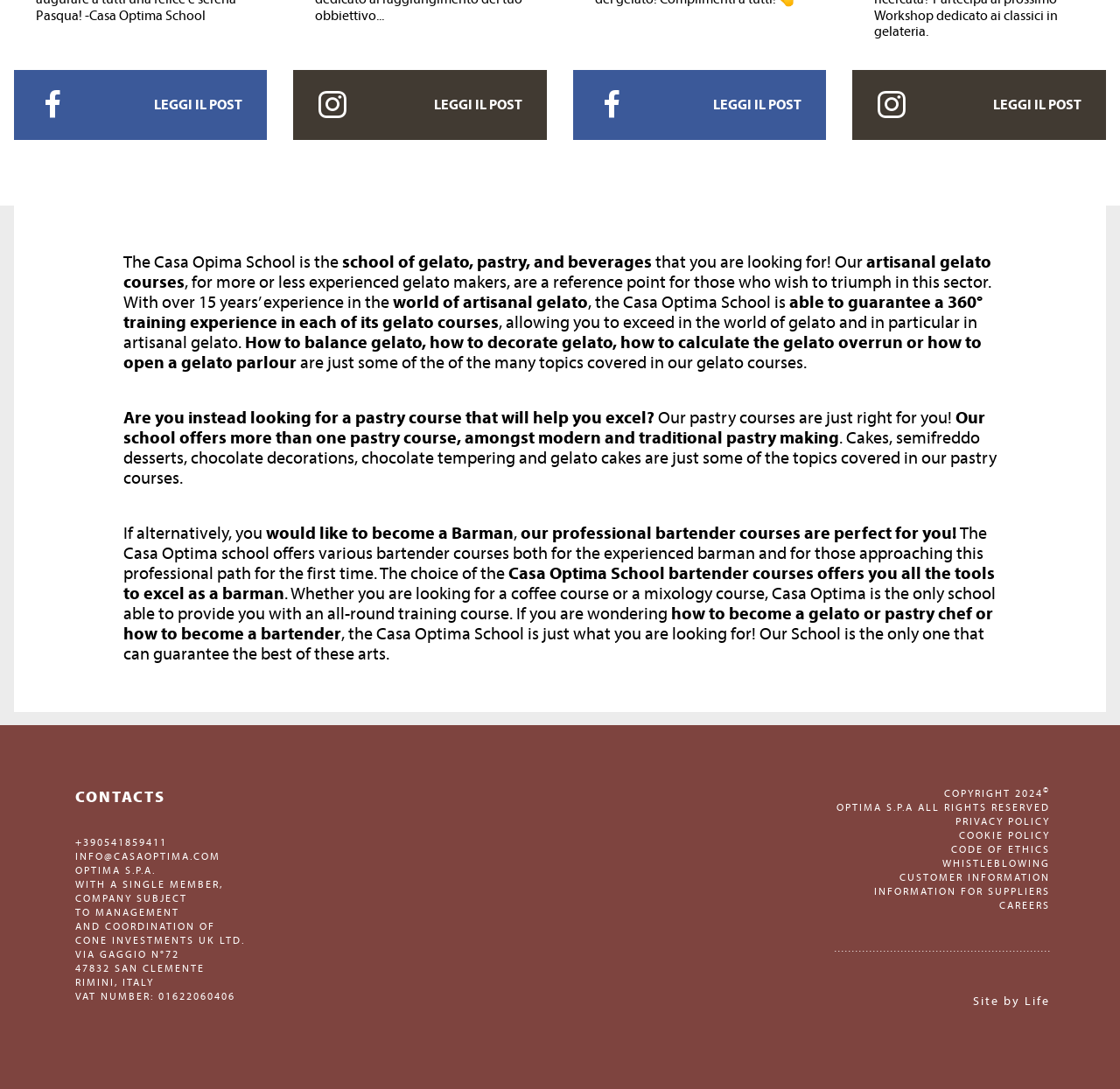Please identify the bounding box coordinates of the clickable region that I should interact with to perform the following instruction: "Call +390541859411". The coordinates should be expressed as four float numbers between 0 and 1, i.e., [left, top, right, bottom].

[0.067, 0.667, 0.149, 0.679]